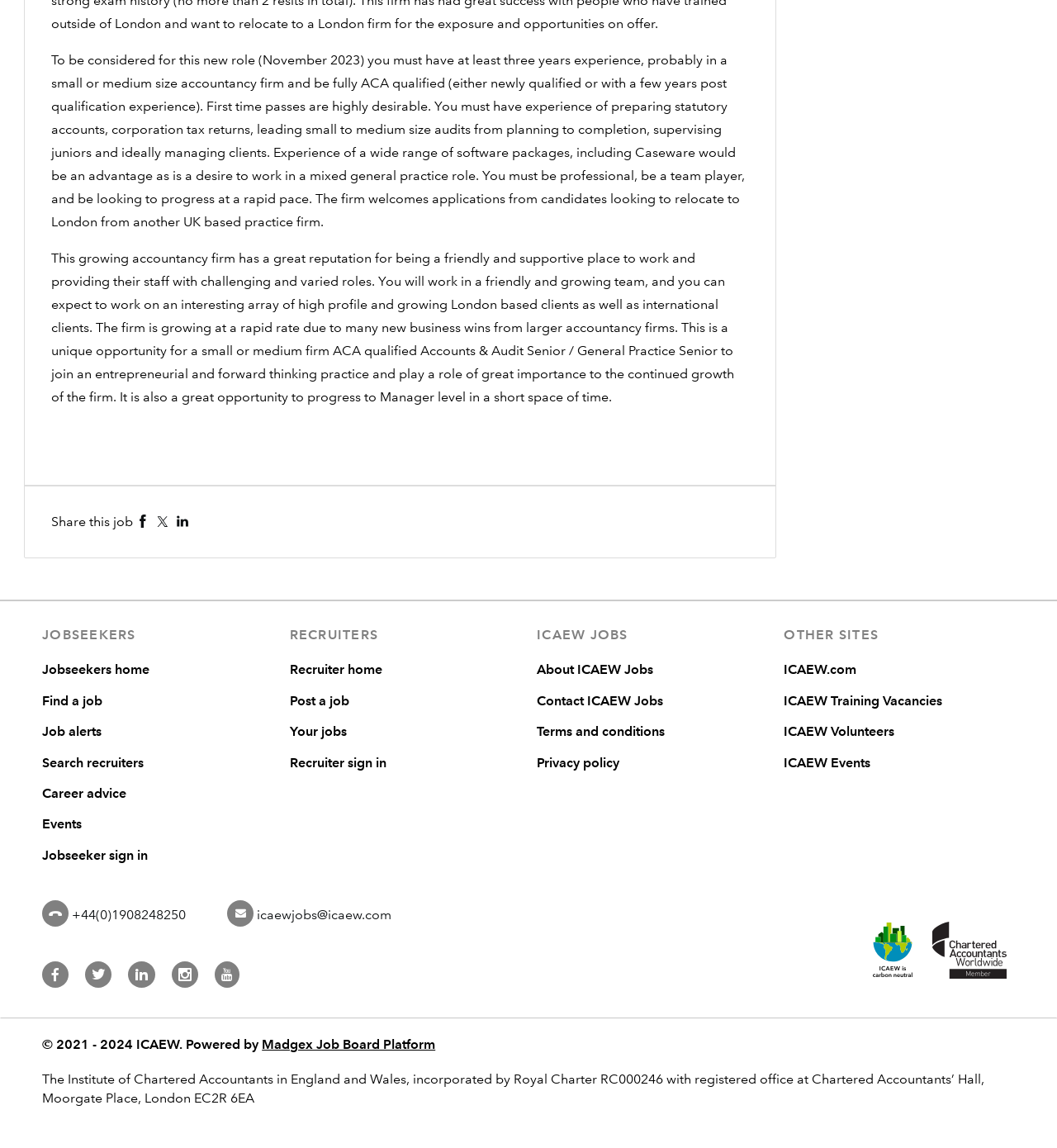Specify the bounding box coordinates for the region that must be clicked to perform the given instruction: "Search for a job".

[0.04, 0.603, 0.097, 0.617]